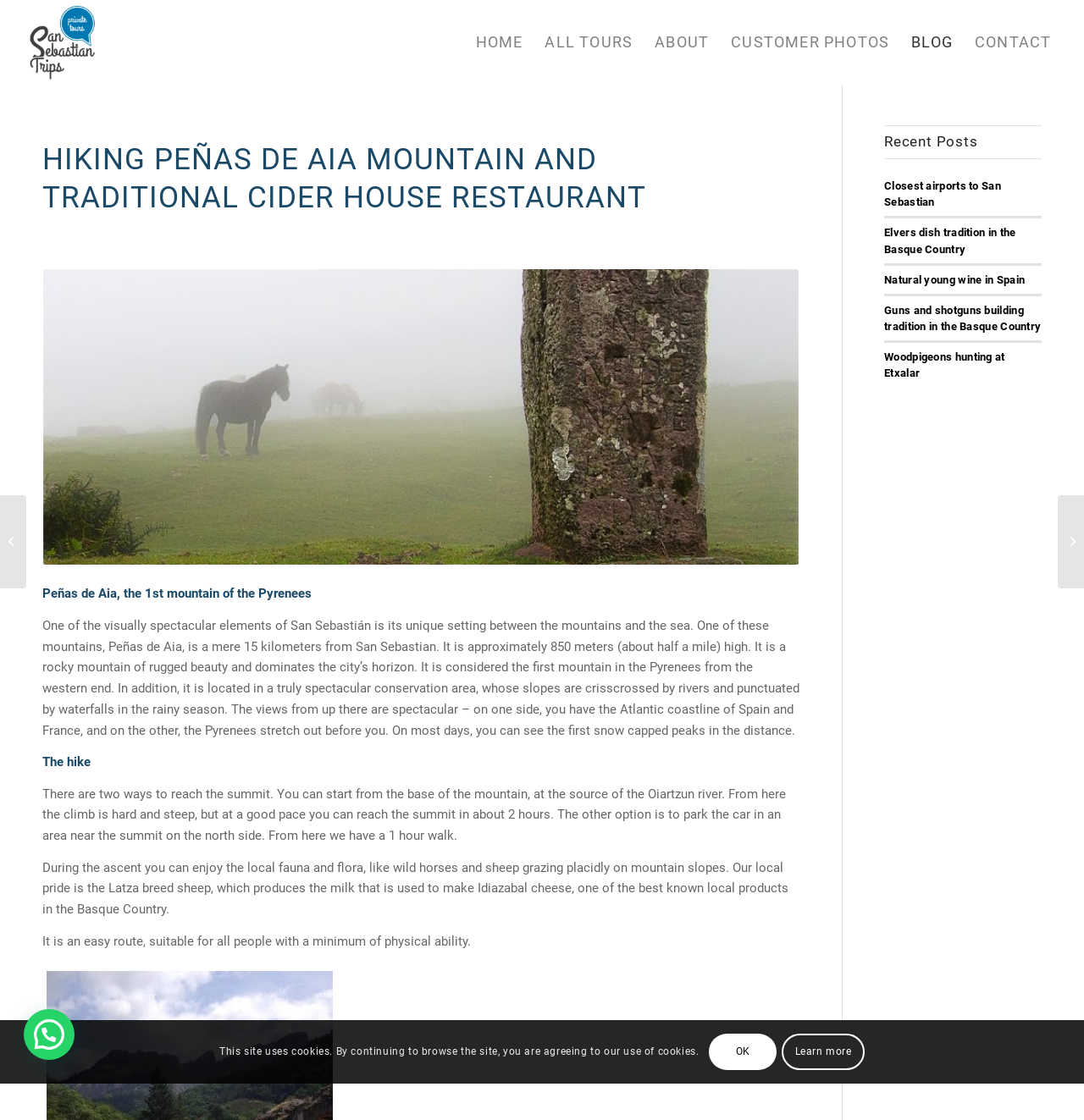Provide a brief response to the question below using a single word or phrase: 
How high is the Peñas de Aia mountain?

850 meters